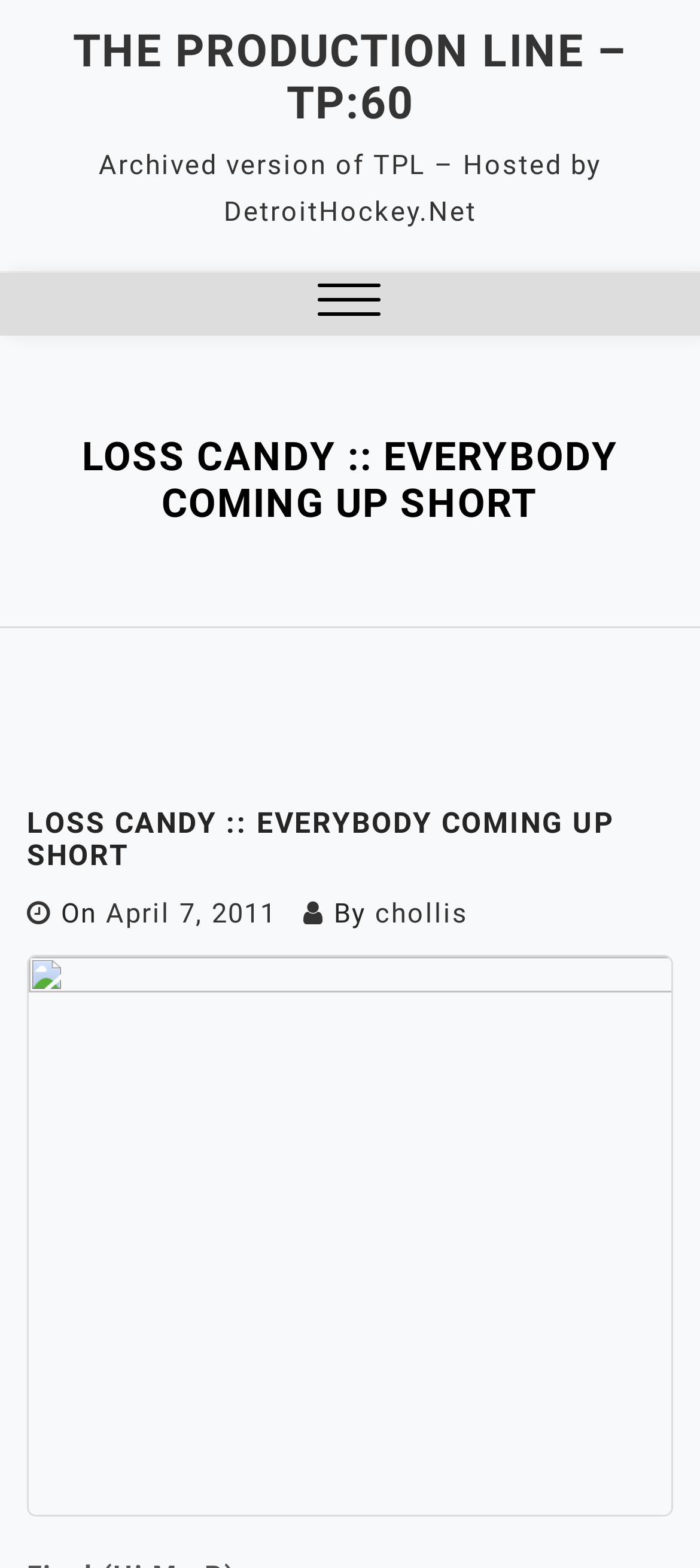Please determine the primary heading and provide its text.

LOSS CANDY :: EVERYBODY COMING UP SHORT